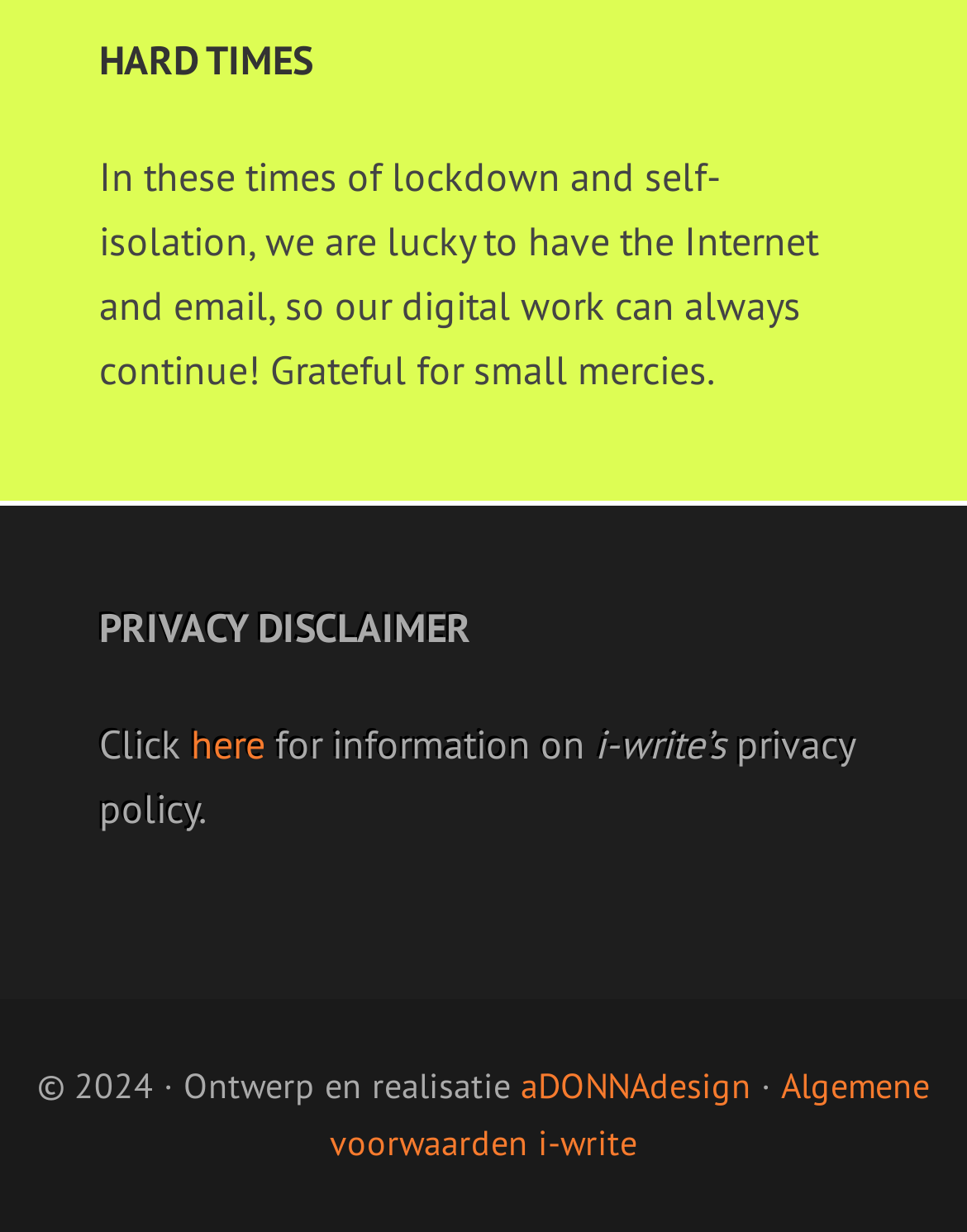Identify the bounding box of the HTML element described as: "aDONNAdesign".

[0.538, 0.863, 0.777, 0.9]